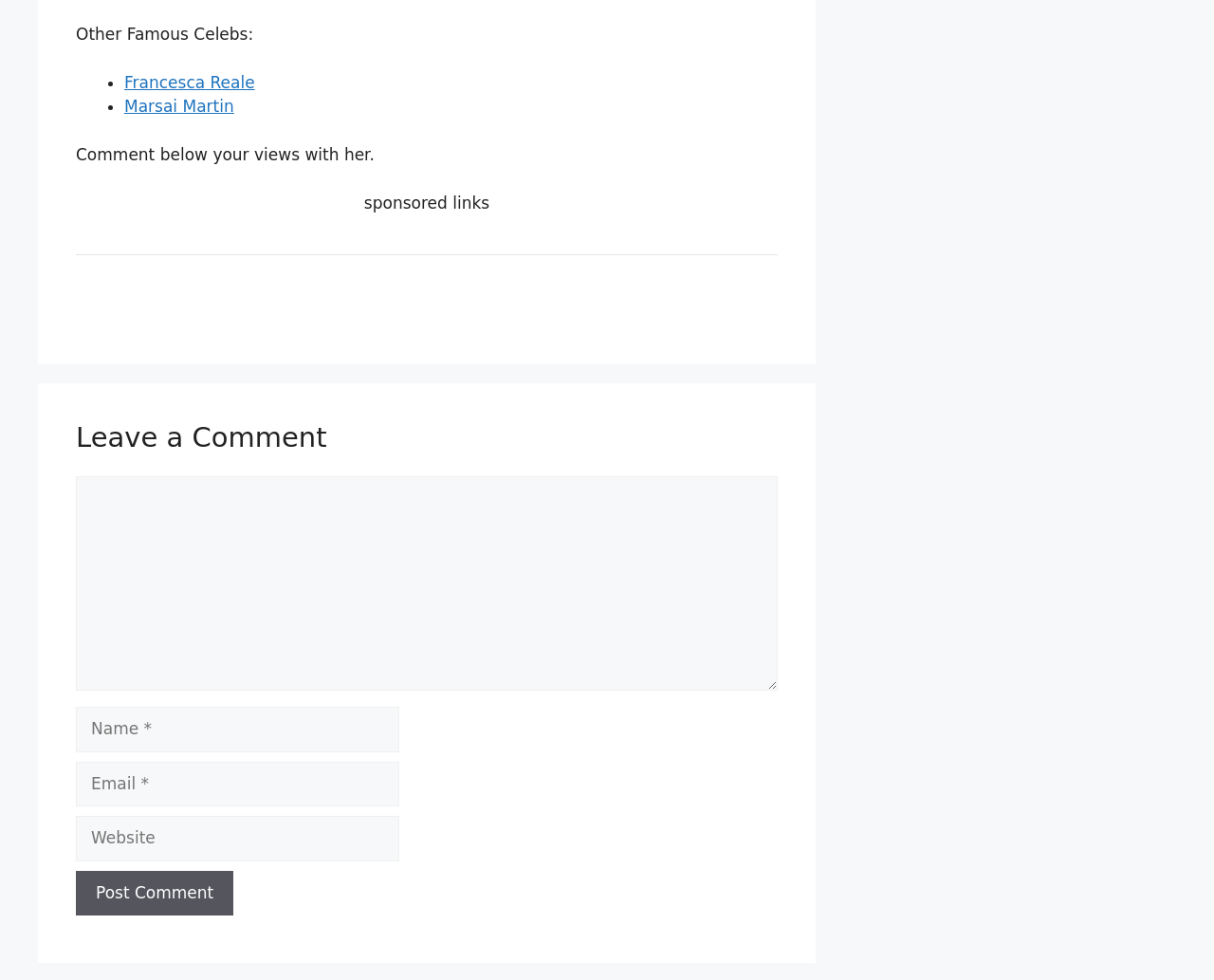How many celebrities are listed?
Based on the screenshot, provide a one-word or short-phrase response.

2